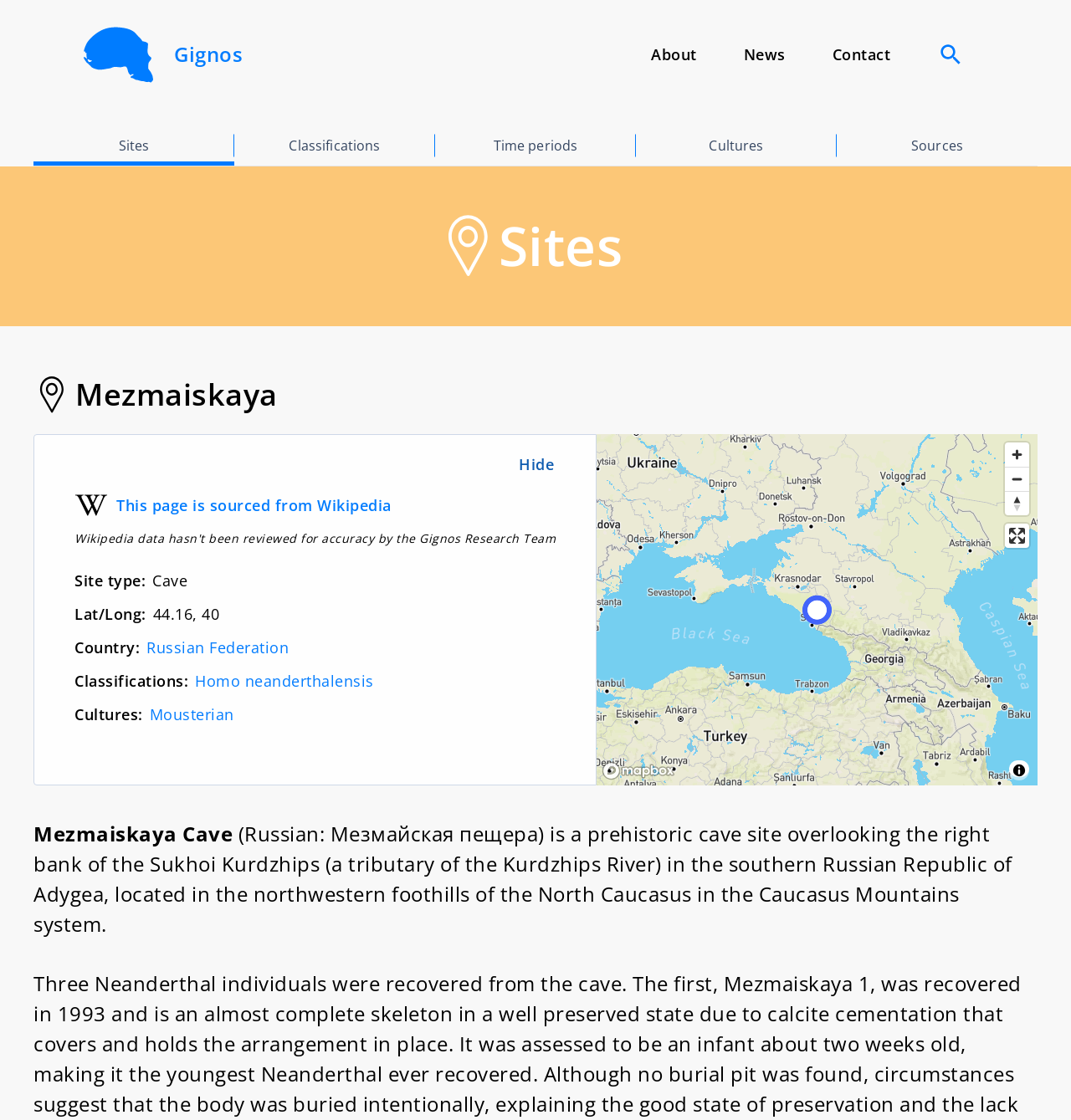Please locate the bounding box coordinates of the element that should be clicked to achieve the given instruction: "Explore the Sites page".

[0.031, 0.112, 0.219, 0.149]